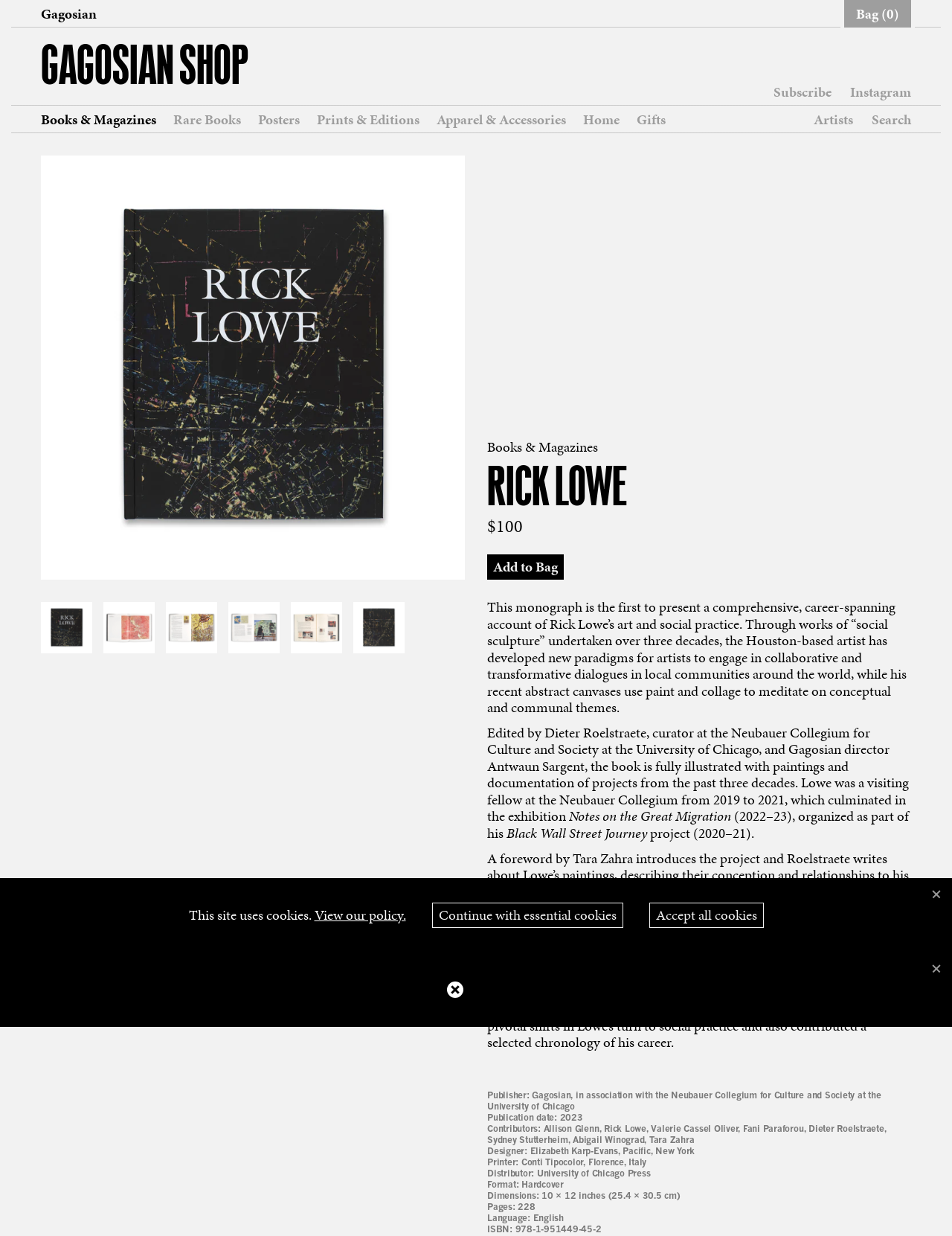Identify the bounding box of the HTML element described as: "Continue withAccept essential cookies".

[0.454, 0.73, 0.654, 0.751]